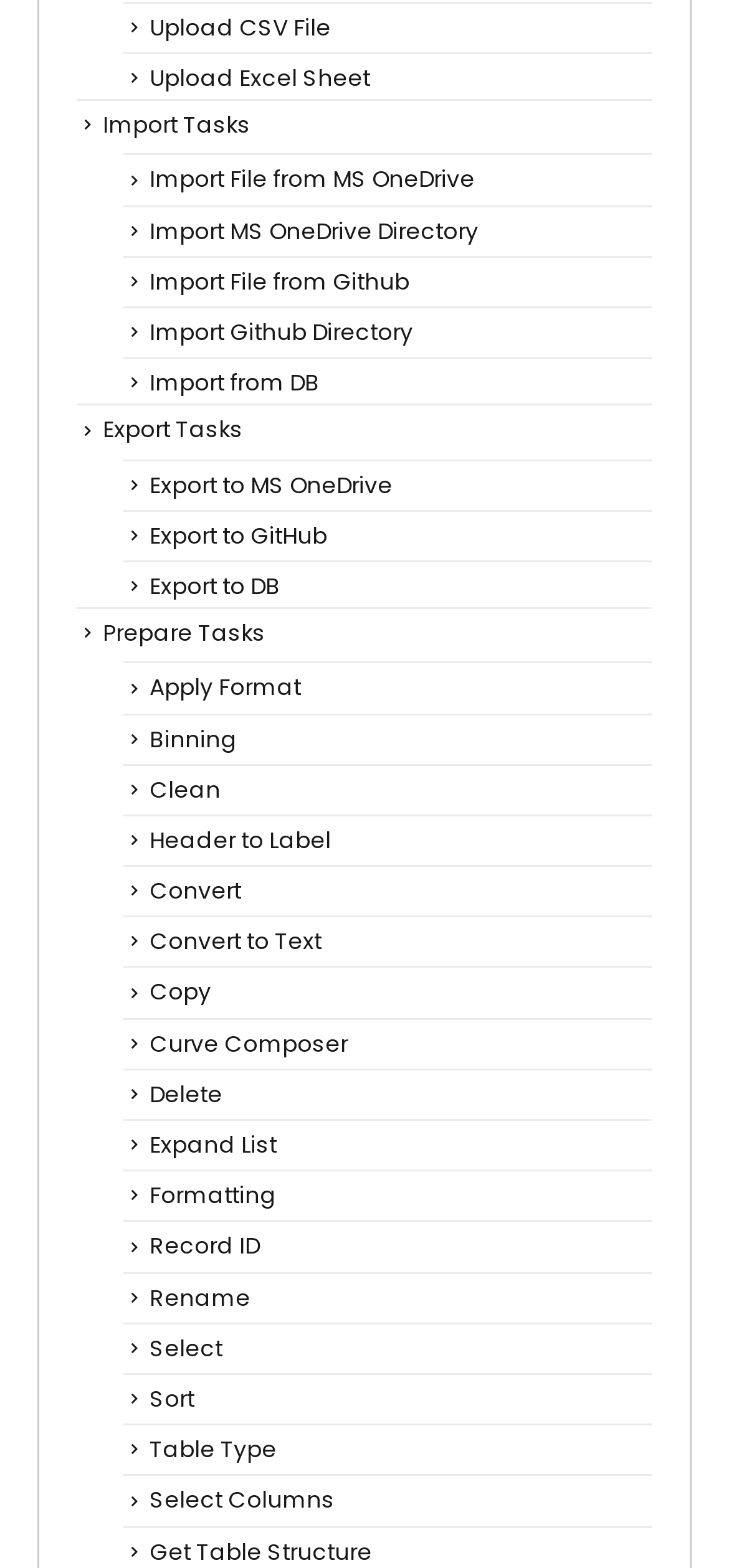What is the last task preparation option?
Provide a detailed answer to the question, using the image to inform your response.

I looked at the list of task preparation options and found that the last one is 'Get Table Structure', which is located at the bottom of the list.